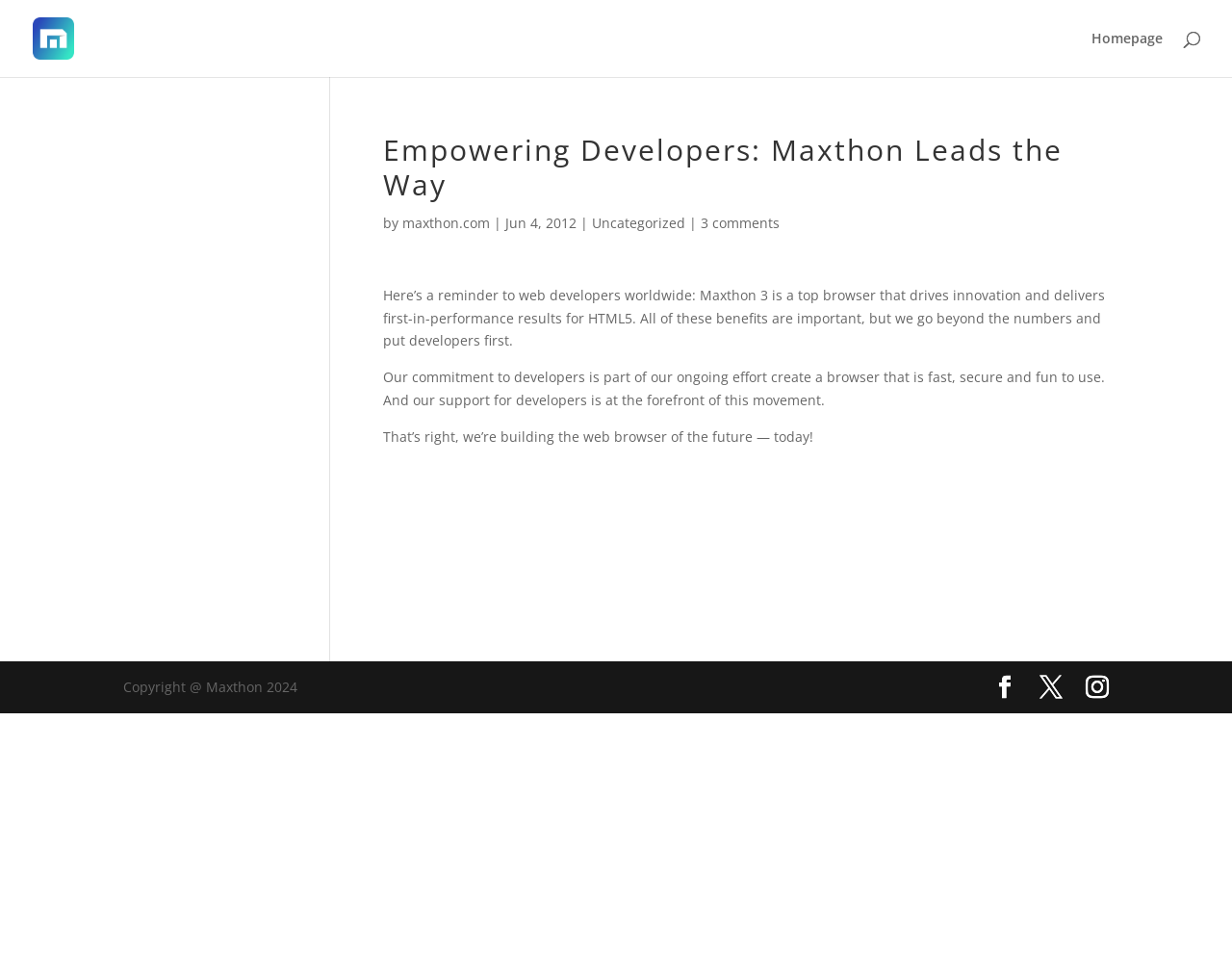Carefully examine the image and provide an in-depth answer to the question: What is the date of the article?

The date of the article can be found in the text 'Jun 4, 2012' which is located below the heading 'Empowering Developers: Maxthon Leads the Way'.